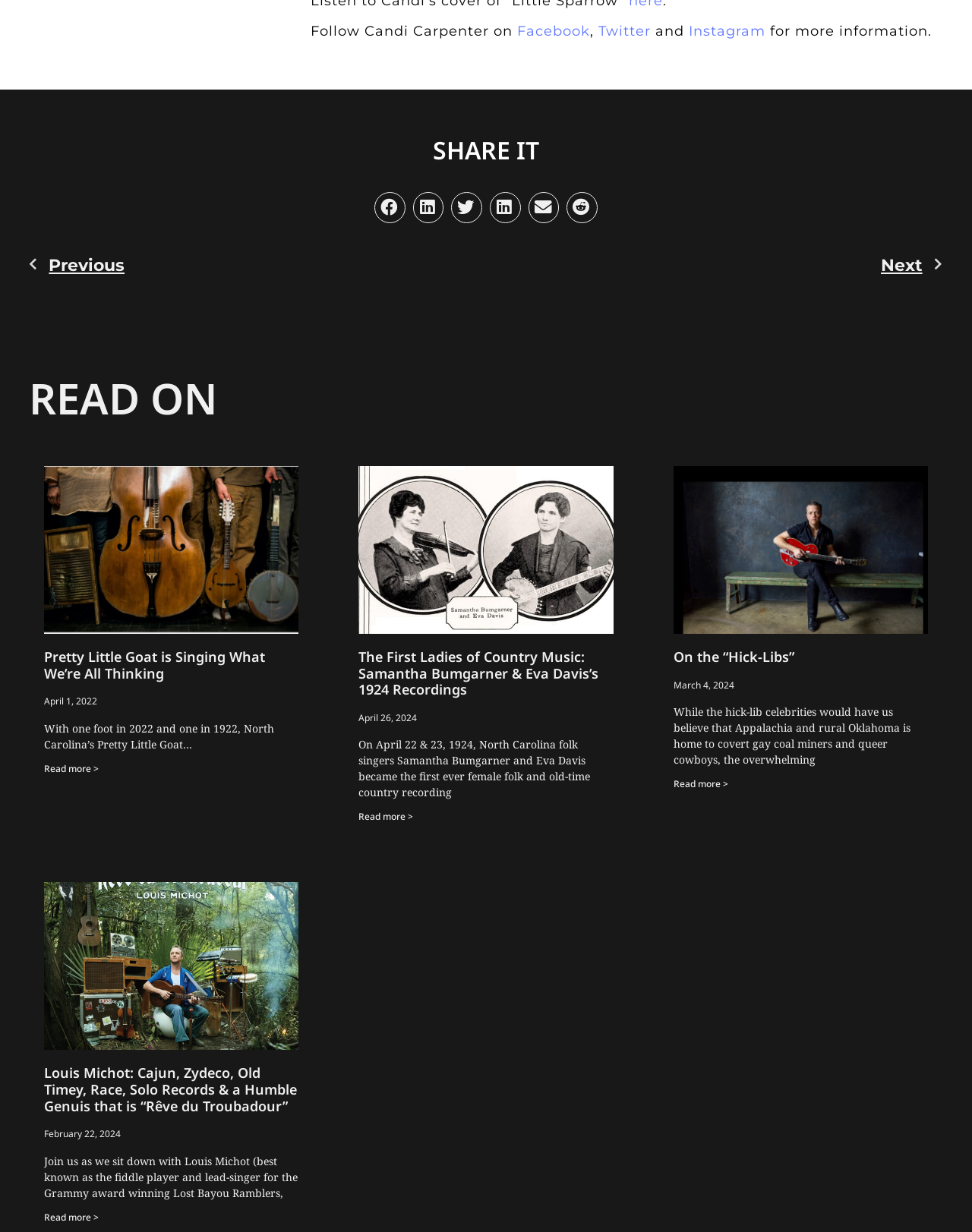Based on the image, please elaborate on the answer to the following question:
What is the date of the second article?

I looked at the second article section and found the date 'April 26, 2024' written below the heading.